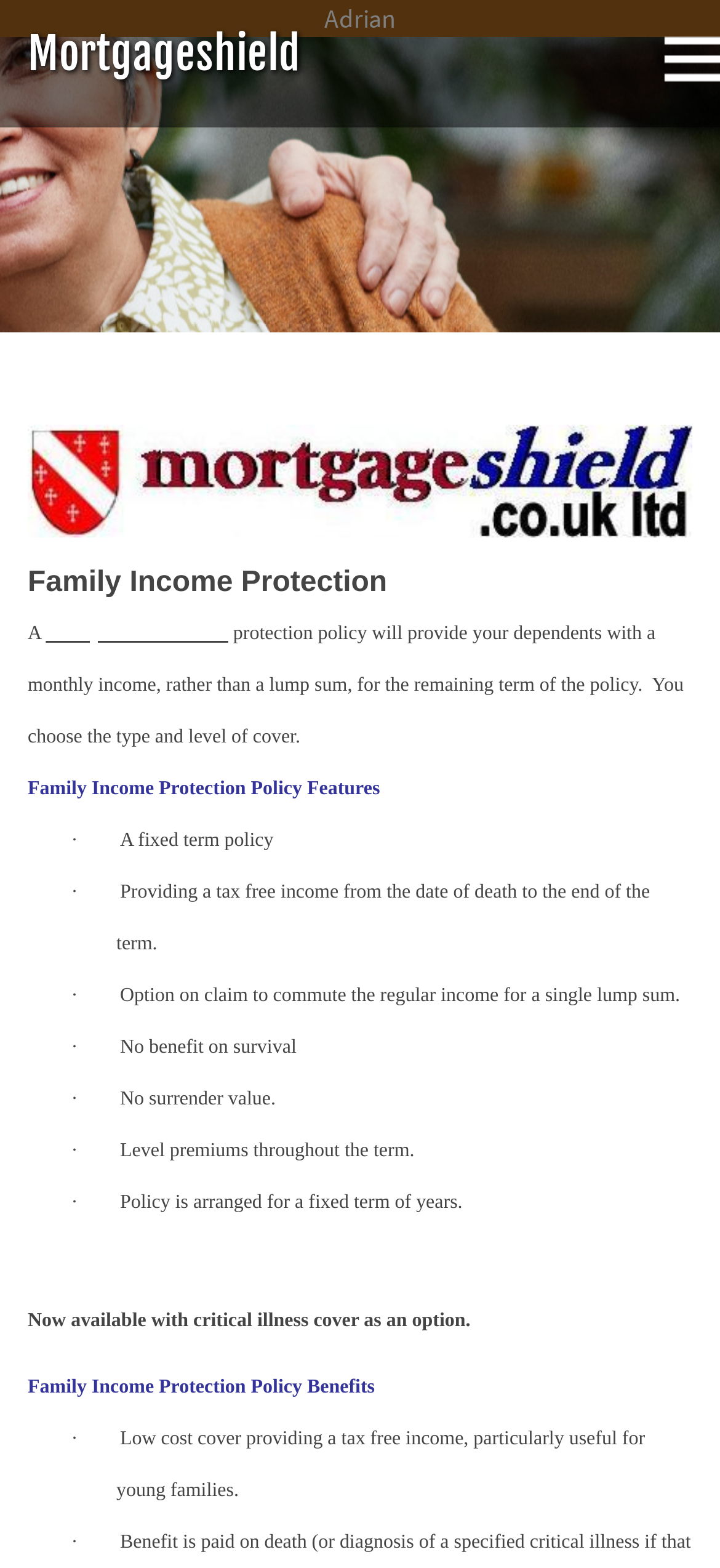What type of policy is being described?
Please respond to the question with as much detail as possible.

Based on the webpage content, specifically the heading 'Family Income Protection Policy Features' and the description 'protection policy will provide your dependents with a monthly income, rather than a lump sum, for the remaining term of the policy.', it can be inferred that the type of policy being described is Family Income Protection.